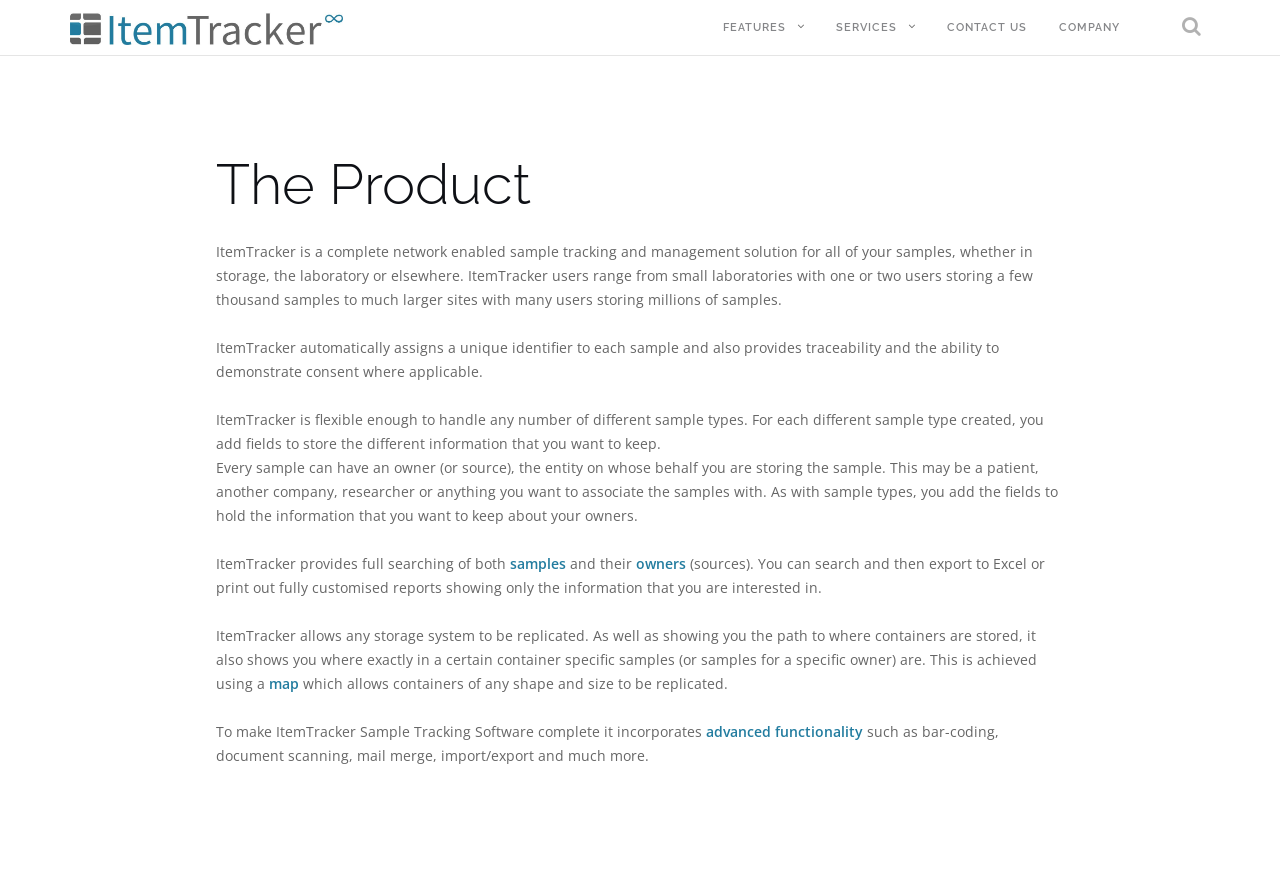Summarize the contents and layout of the webpage in detail.

The webpage is about ItemTracker, a sample tracking and management solution. At the top, there is a link to skip to the content, followed by the ItemTracker logo, which is an image with a link to the ItemTracker website. Below the logo, there are four main navigation links: FEATURES, SERVICES, CONTACT US, and COMPANY.

In the main content area, there is a header section with the title "The Product" and a brief description of ItemTracker, which is a complete network-enabled sample tracking and management solution. This description is followed by several paragraphs of text that provide more details about the features and capabilities of ItemTracker.

The text describes how ItemTracker assigns a unique identifier to each sample, provides traceability, and allows for the demonstration of consent where applicable. It also explains how the system is flexible enough to handle different sample types and allows users to add fields to store specific information. Additionally, the text mentions that every sample can have an owner or source, and that ItemTracker provides full searching capabilities for both samples and their owners.

The text also describes how ItemTracker allows for the replication of any storage system, showing the path to where containers are stored and the exact location of specific samples within a container. This is achieved using a map feature. Furthermore, the text mentions that ItemTracker incorporates advanced functionality, such as bar-coding, document scanning, mail merge, import/export, and more.

Overall, the webpage provides a detailed overview of the features and capabilities of ItemTracker, a sample tracking and management solution.